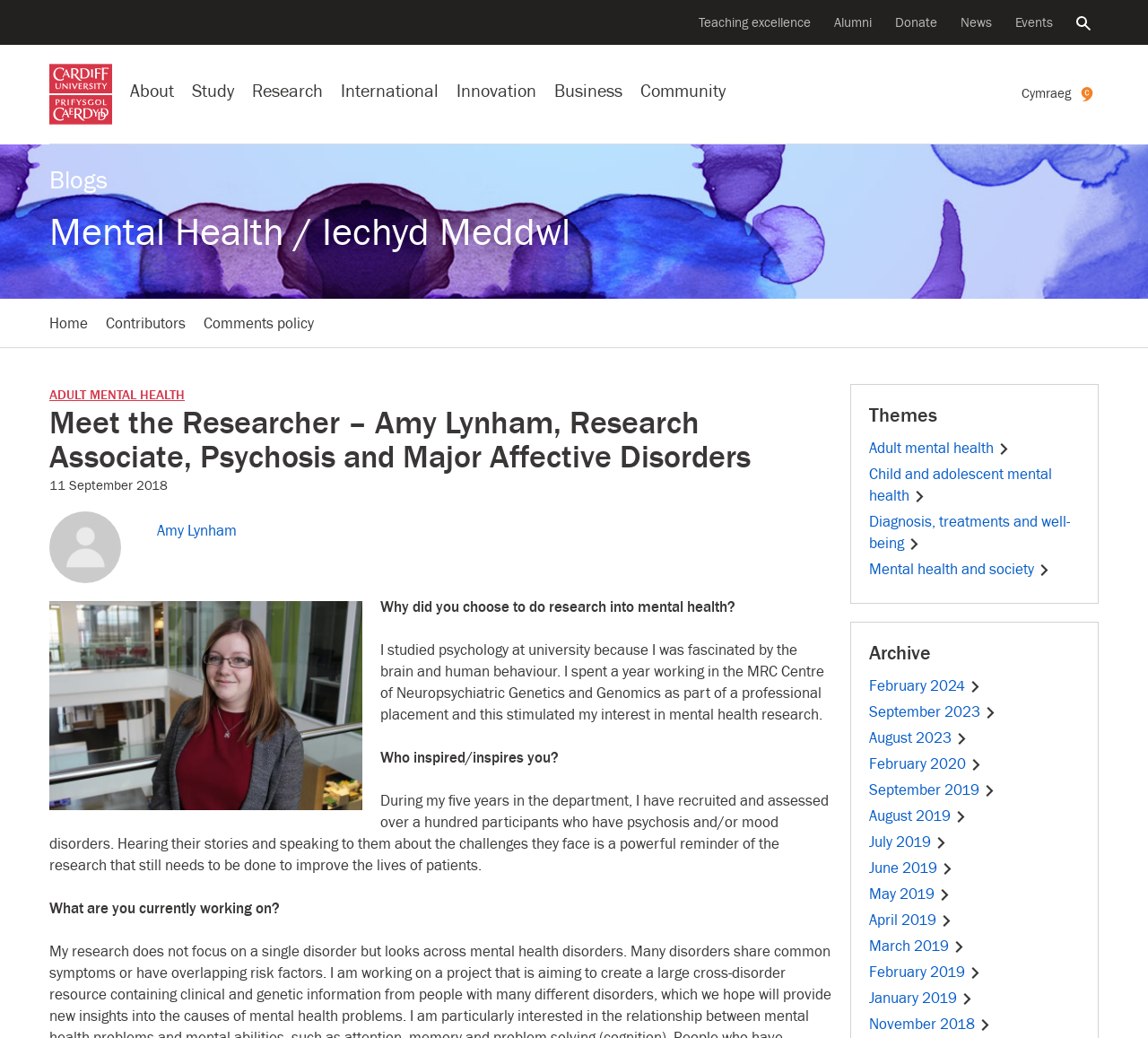Identify the bounding box for the described UI element: "Adult mental healthChevron right".

[0.757, 0.423, 0.883, 0.441]